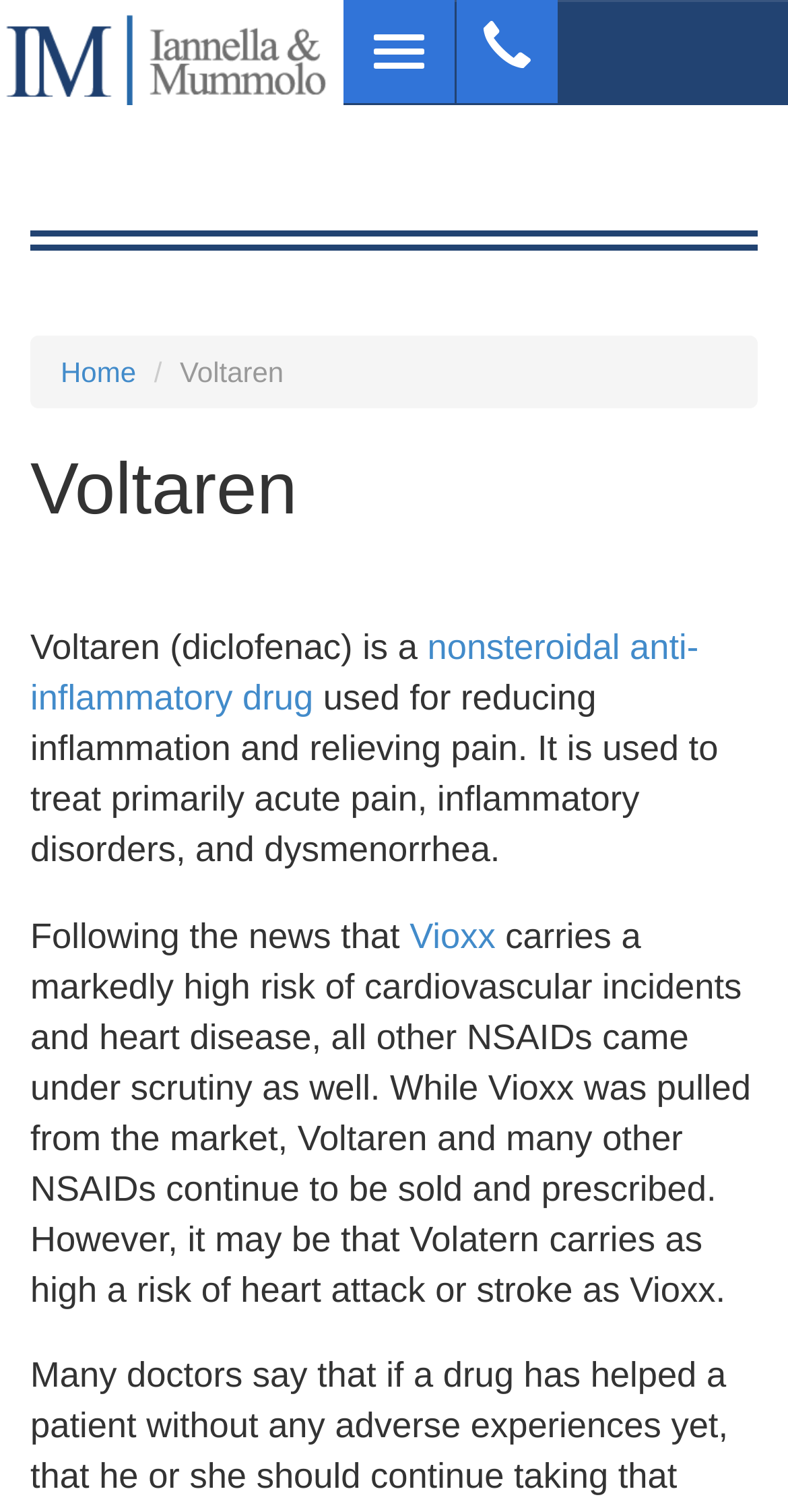Using the information in the image, give a comprehensive answer to the question: 
What is the relation between Voltaren and Vioxx?

The webpage suggests that Voltaren and Vioxx have a similar risk of heart attack or stroke, and that Voltaren continues to be sold and prescribed despite the risks, unlike Vioxx which was pulled from the market.